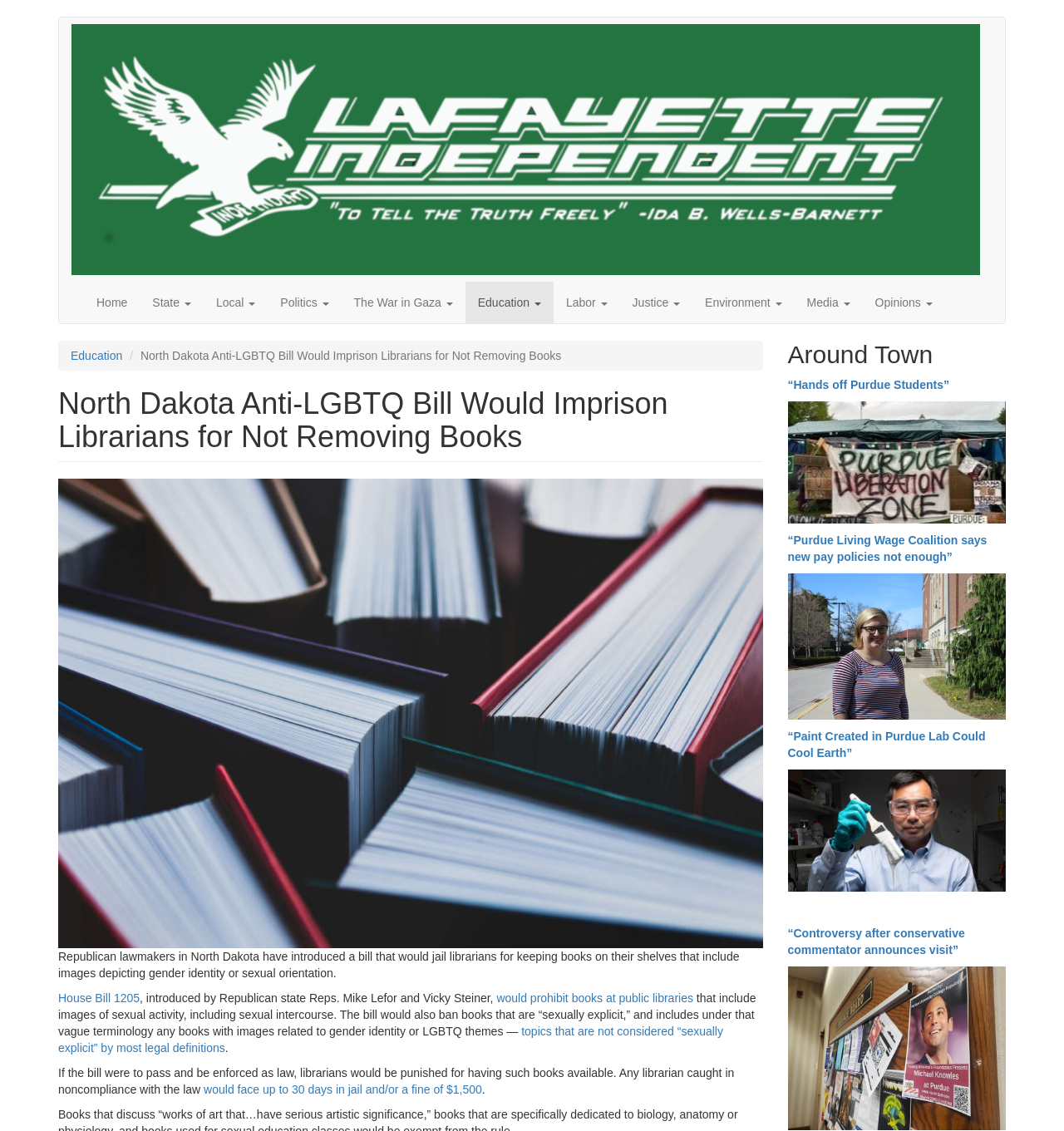What is the topic of the main article?
Refer to the image and give a detailed response to the question.

I determined the topic of the main article by looking at the heading element with the text 'North Dakota Anti-LGBTQ Bill Would Imprison Librarians for Not Removing Books' and the surrounding text, which suggests that the article is about a bill in North Dakota related to LGBTQ issues.